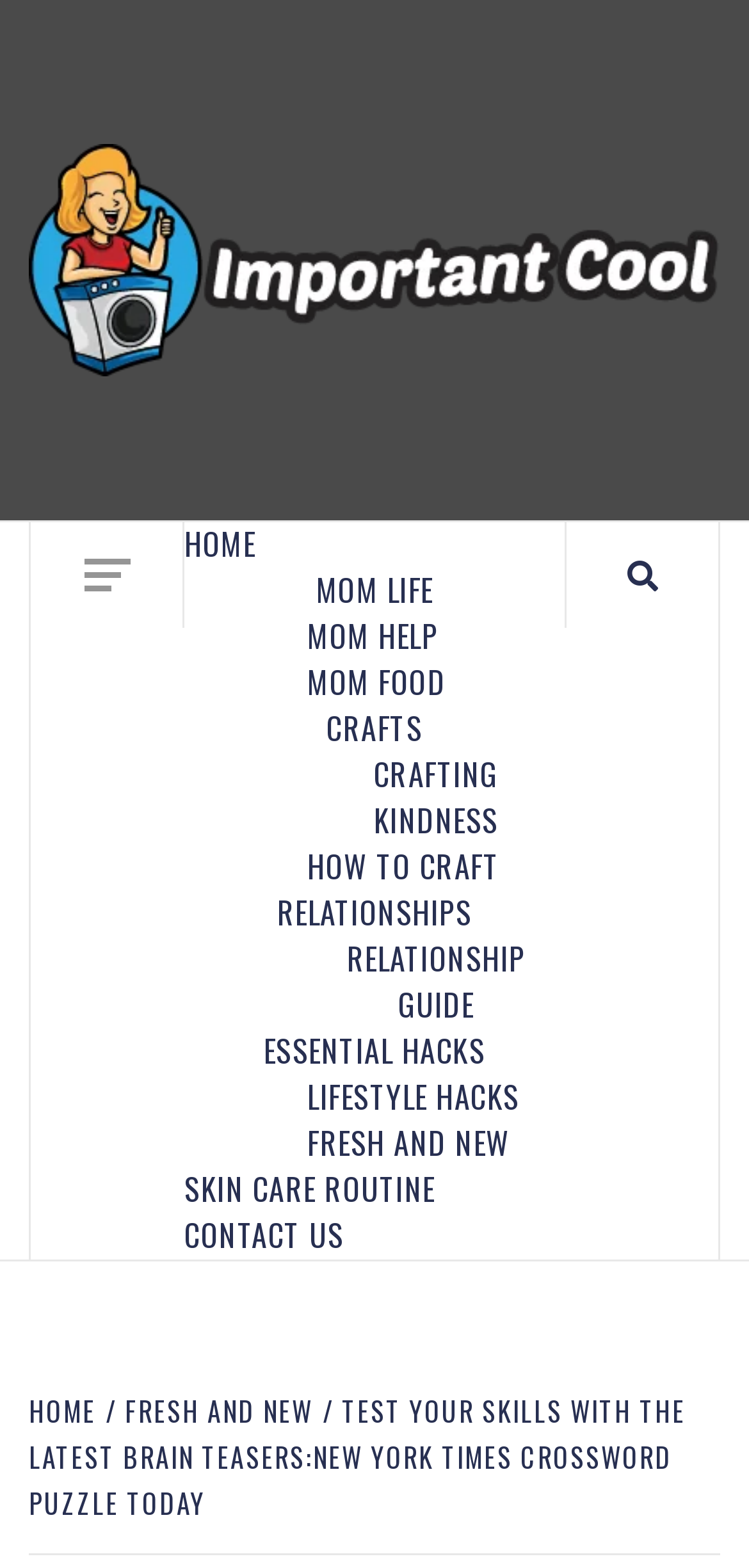Identify the bounding box coordinates for the UI element described as follows: "Essential Hacks". Ensure the coordinates are four float numbers between 0 and 1, formatted as [left, top, right, bottom].

[0.352, 0.655, 0.648, 0.684]